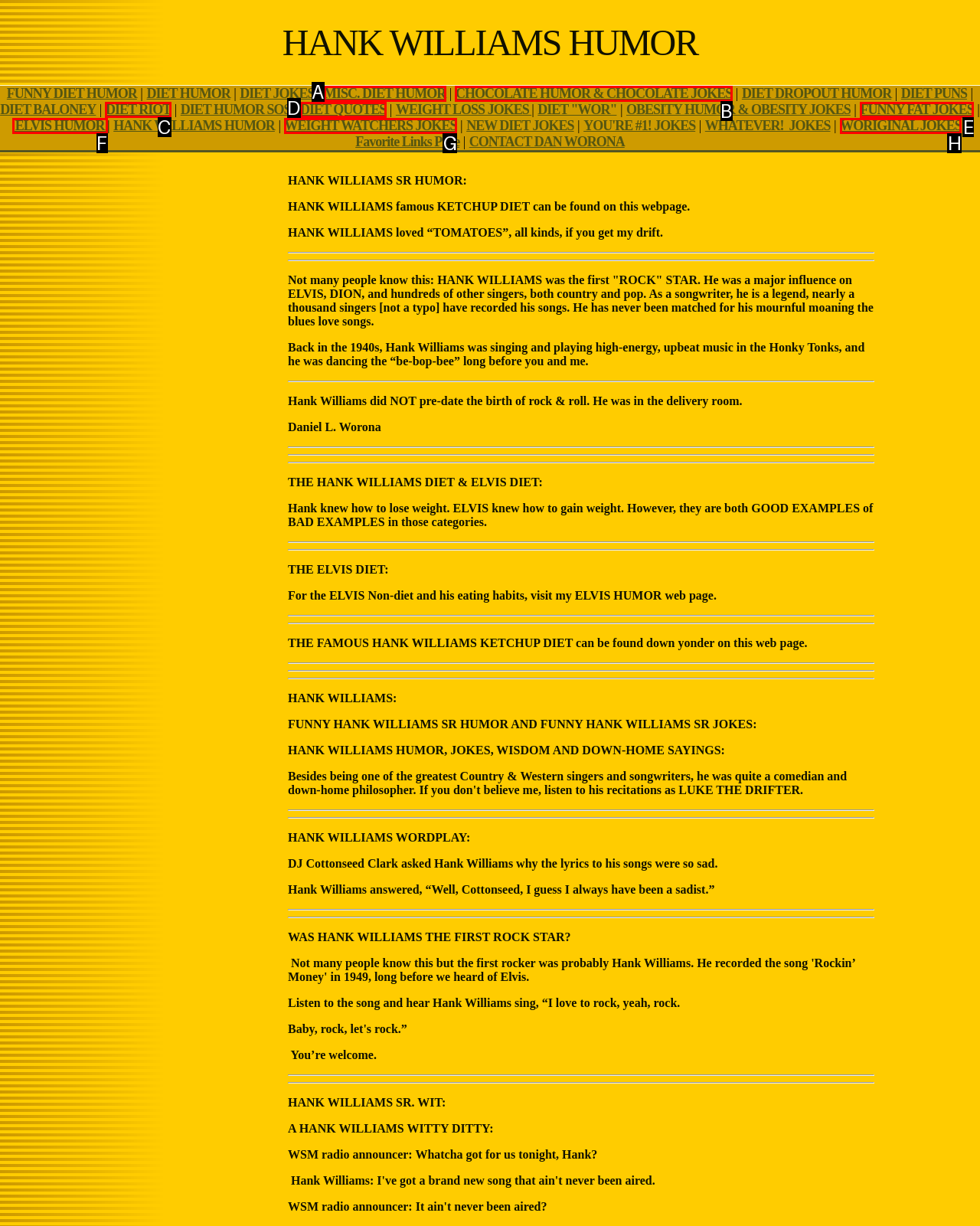Select the option that matches the description: DIET QUOTES. Answer with the letter of the correct option directly.

D